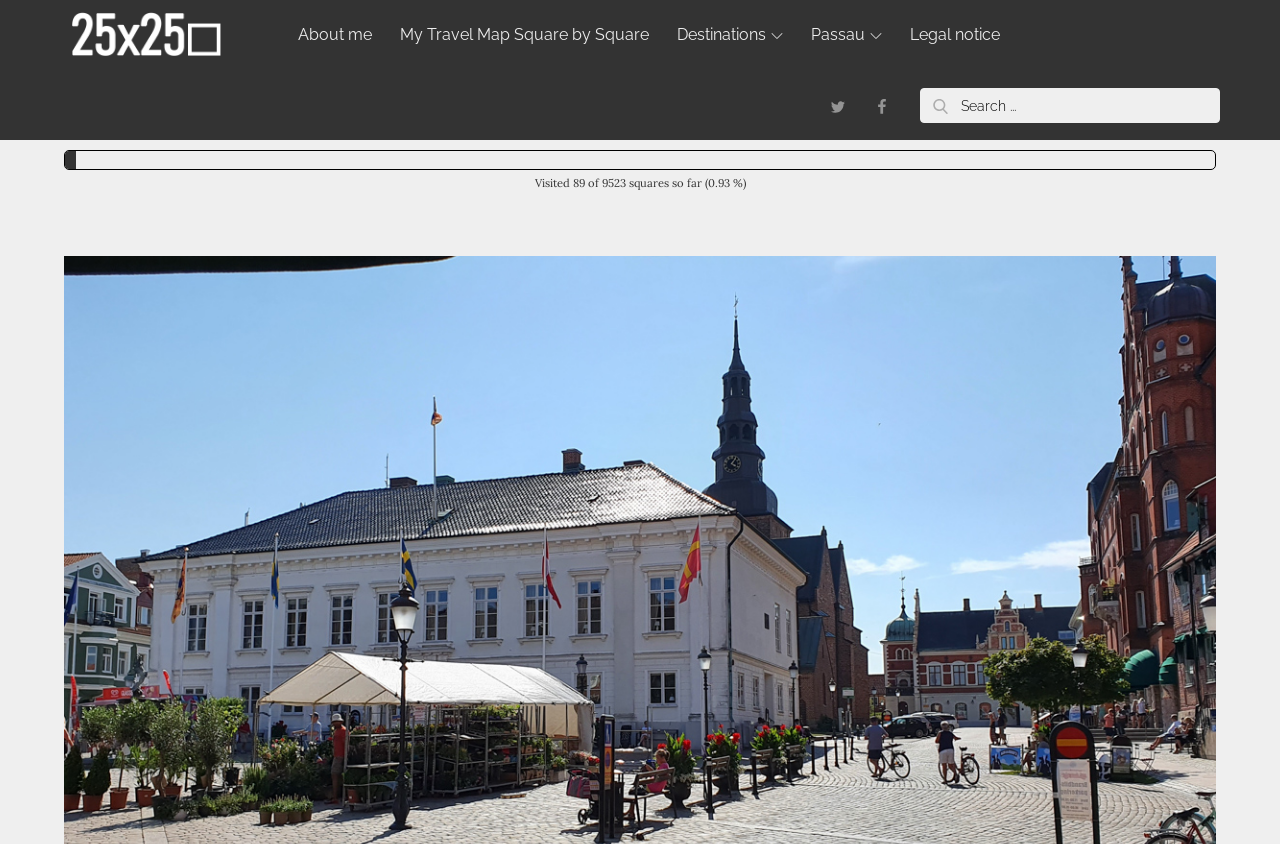Locate the bounding box coordinates of the clickable part needed for the task: "View the FAQ".

None